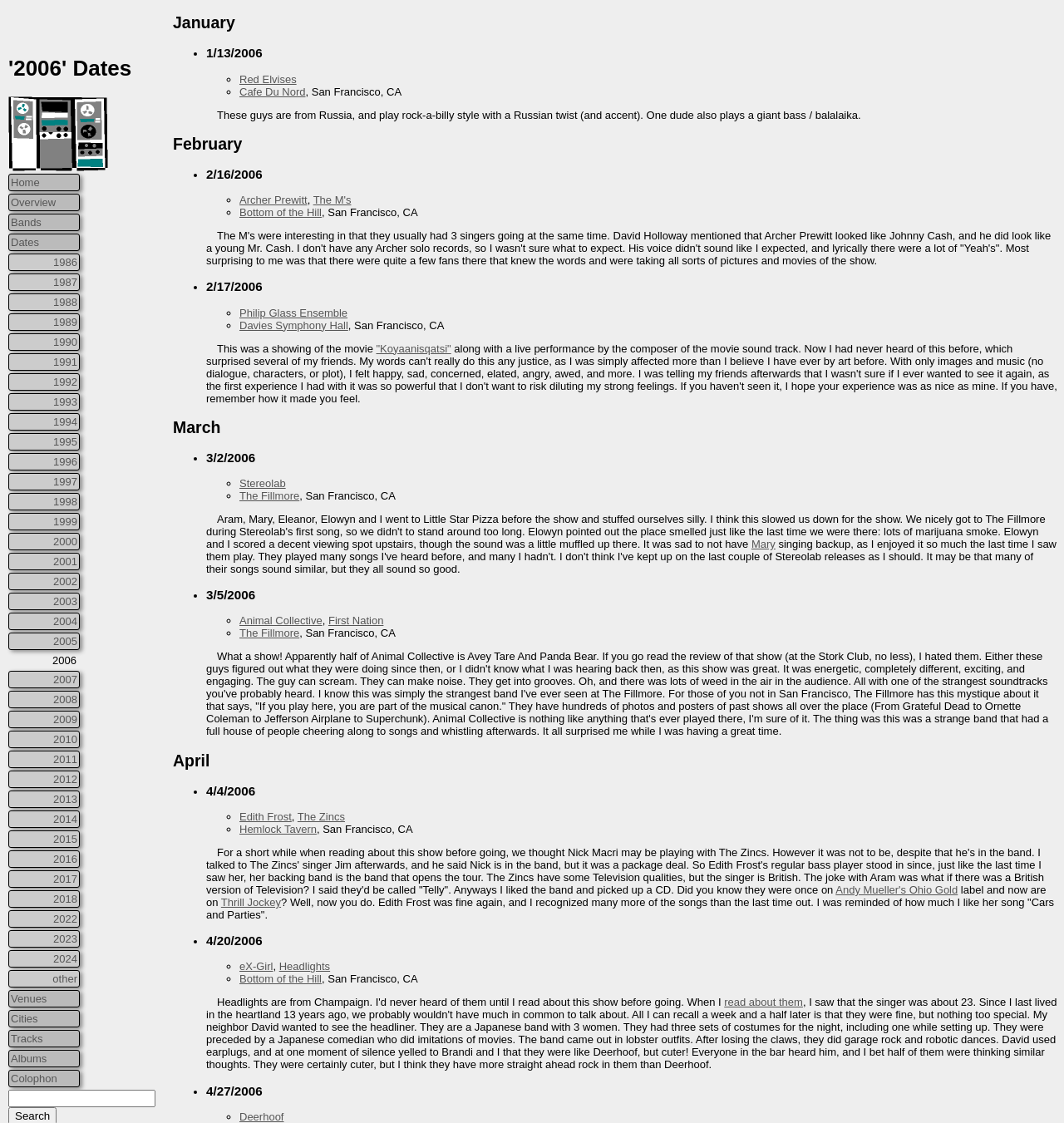Provide a one-word or short-phrase answer to the question:
What is the name of the band that played on 2/16/2006?

Archer Prewitt